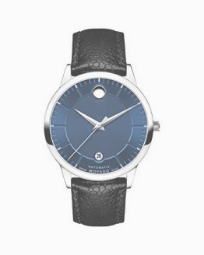Thoroughly describe everything you see in the image.

This image showcases the Movado 1881 Automatic Men's Watch, featuring a striking blue dial that is both elegant and contemporary. The watch boasts a sleek, minimalist silver-tone case that harmonizes beautifully with the contemporary design of the dial. A distinctive feature of this timepiece is its stark hour markers and a single dot at 12 o'clock, emblematic of Movado's signature style. 

Accompanying the watch is a luxurious black leather strap, ensuring both comfort and durability for everyday wear. This watch effortlessly balances classic craftsmanship with modern aesthetics, making it a perfect accessory for any occasion. For those looking to enhance their collection, this piece stands out as a testament to sophisticated watchmaking.